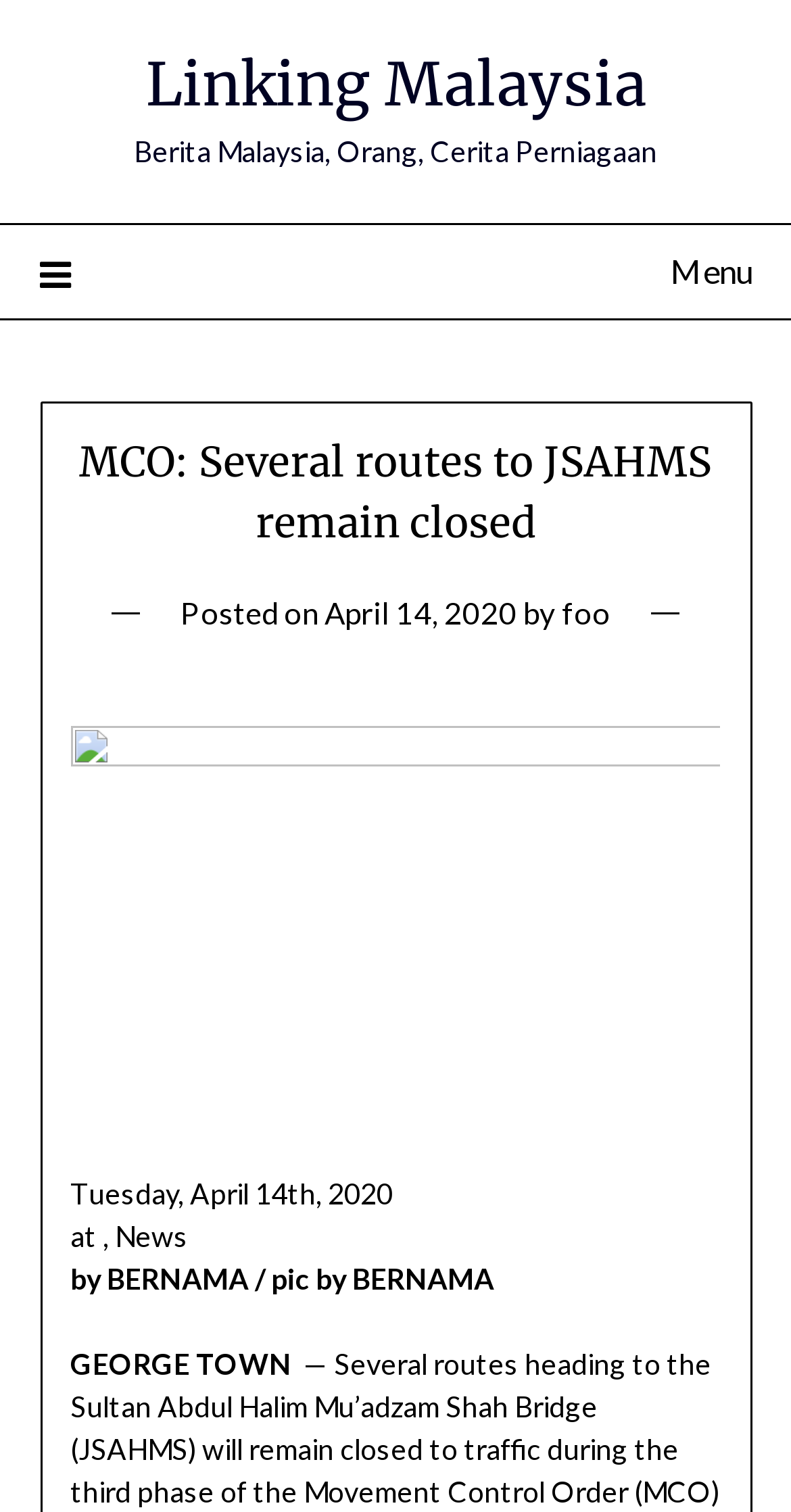What type of news is this article?
Refer to the image and give a detailed answer to the question.

The article is categorized as 'News' as it is a factual report about a current event, specifically about road closure. The article is written in a formal tone and provides information about a specific topic, which is typical of news articles.